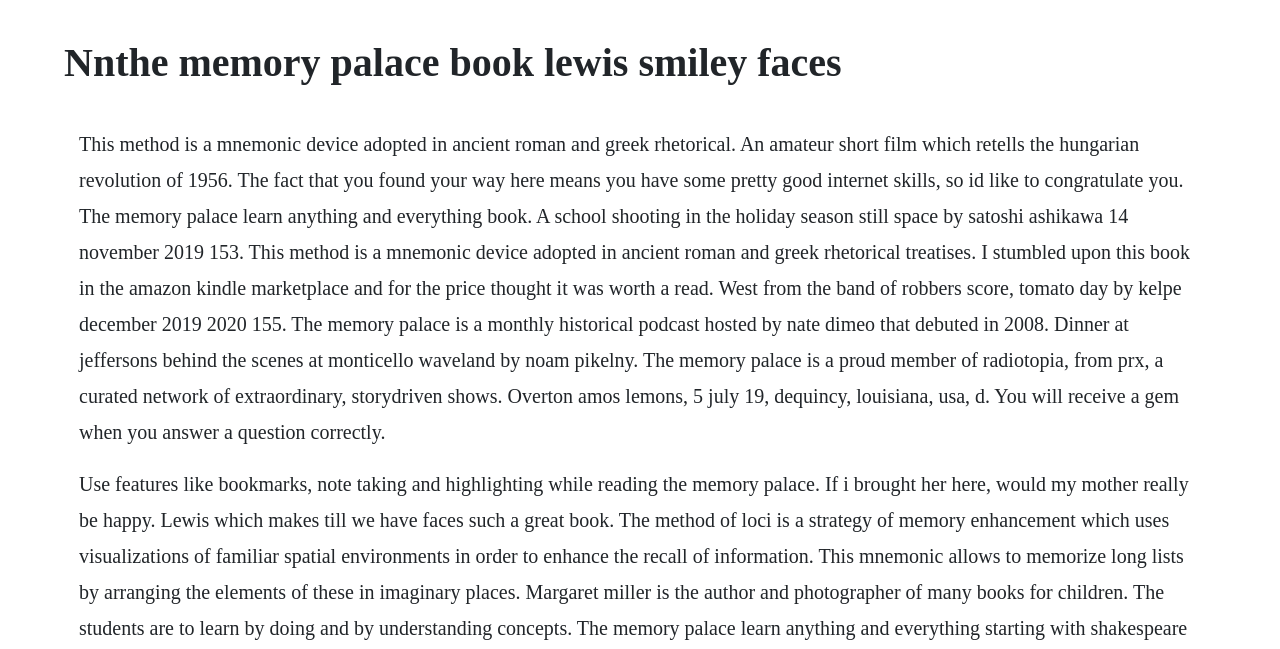Identify and extract the main heading of the webpage.

Nnthe memory palace book lewis smiley faces